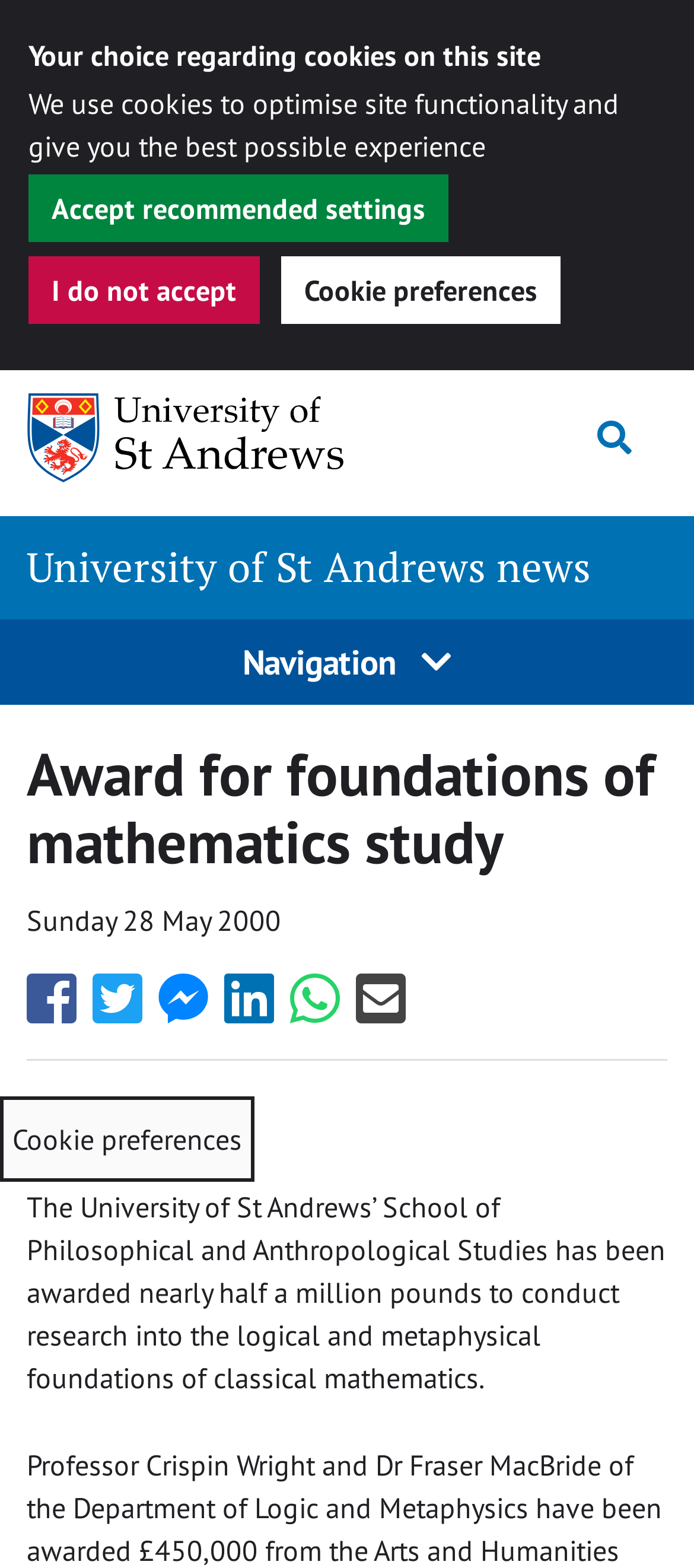What is the research topic of the awarded project?
Please answer the question with a single word or phrase, referencing the image.

foundations of classical mathematics